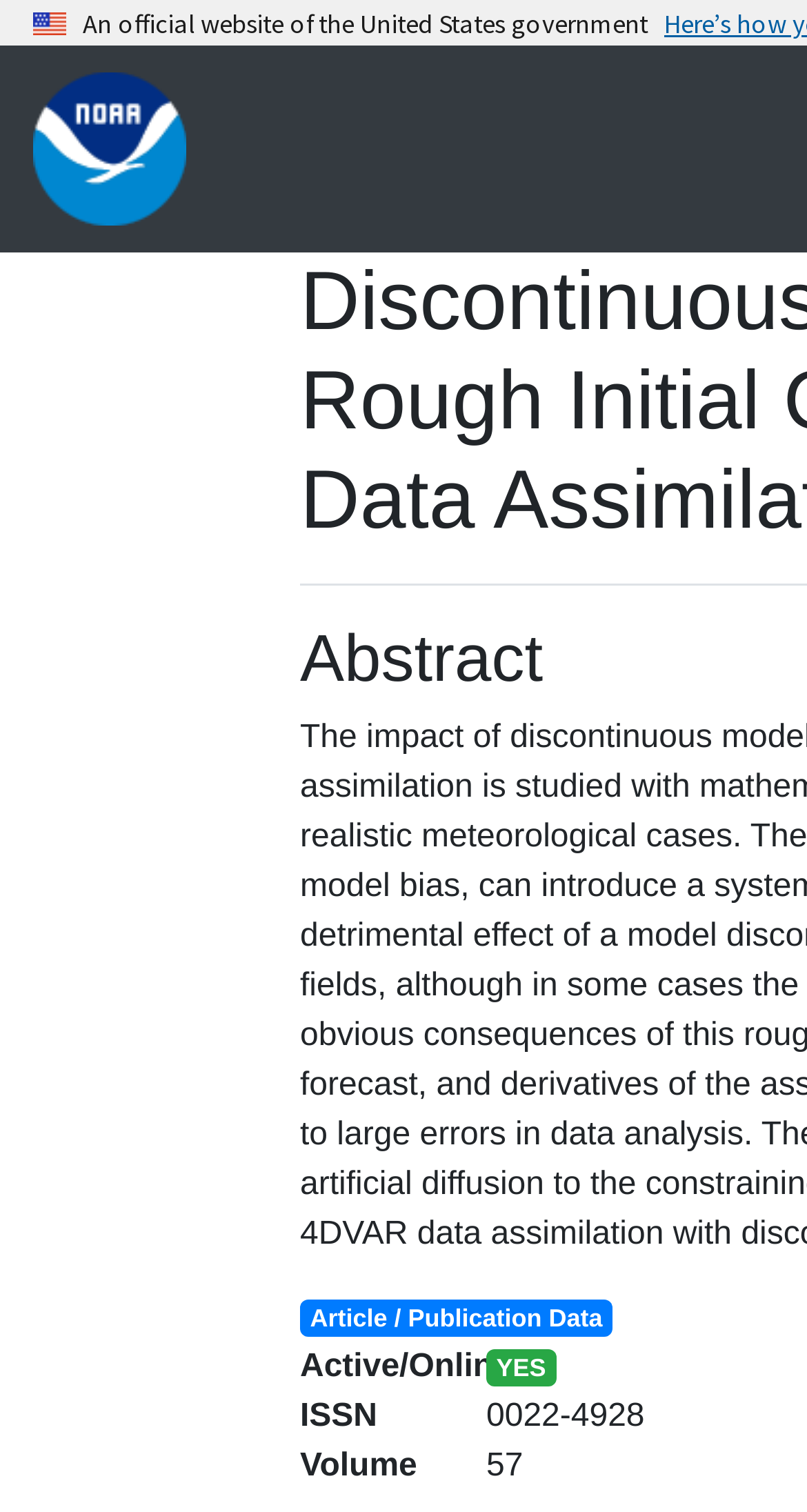Is the publication active or online?
Please provide a single word or phrase answer based on the image.

YES